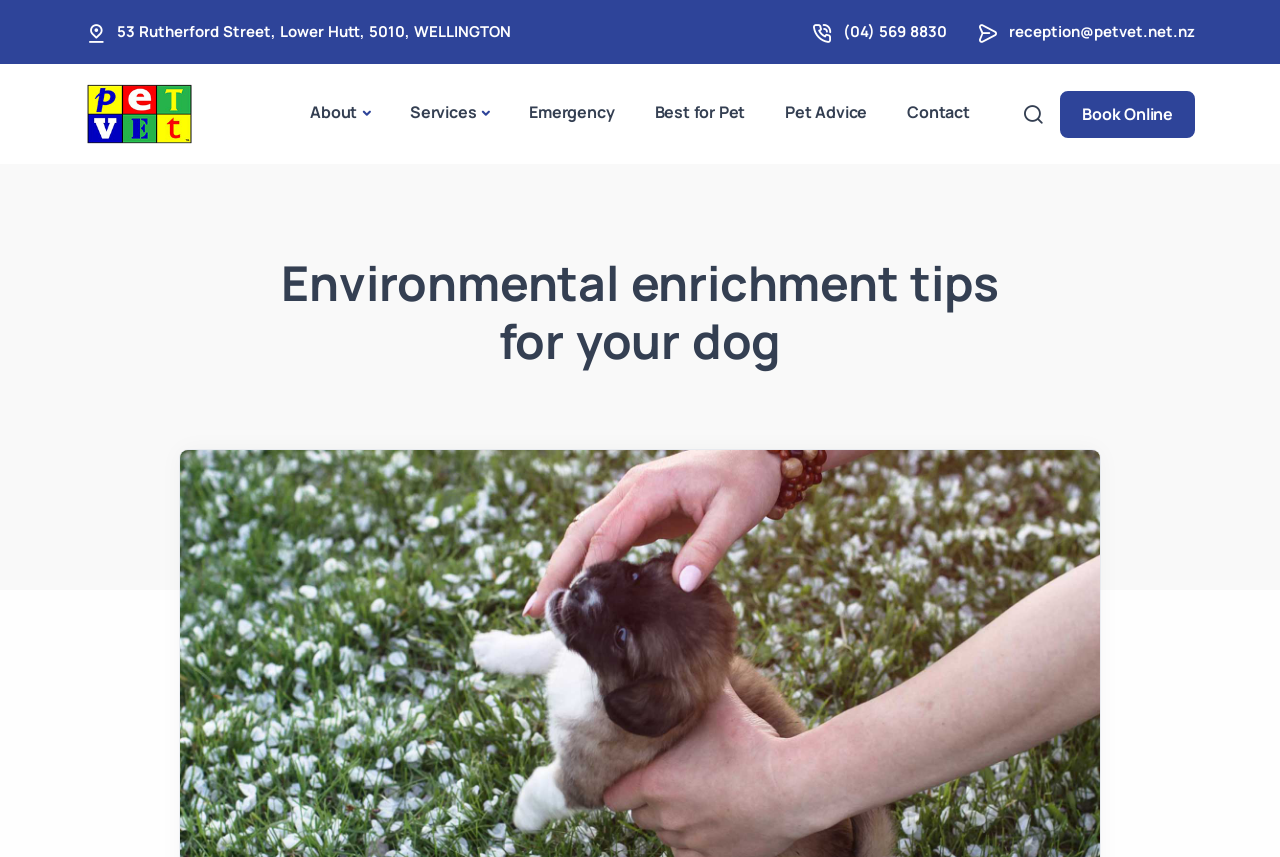Please mark the clickable region by giving the bounding box coordinates needed to complete this instruction: "View contact information".

[0.788, 0.025, 0.934, 0.05]